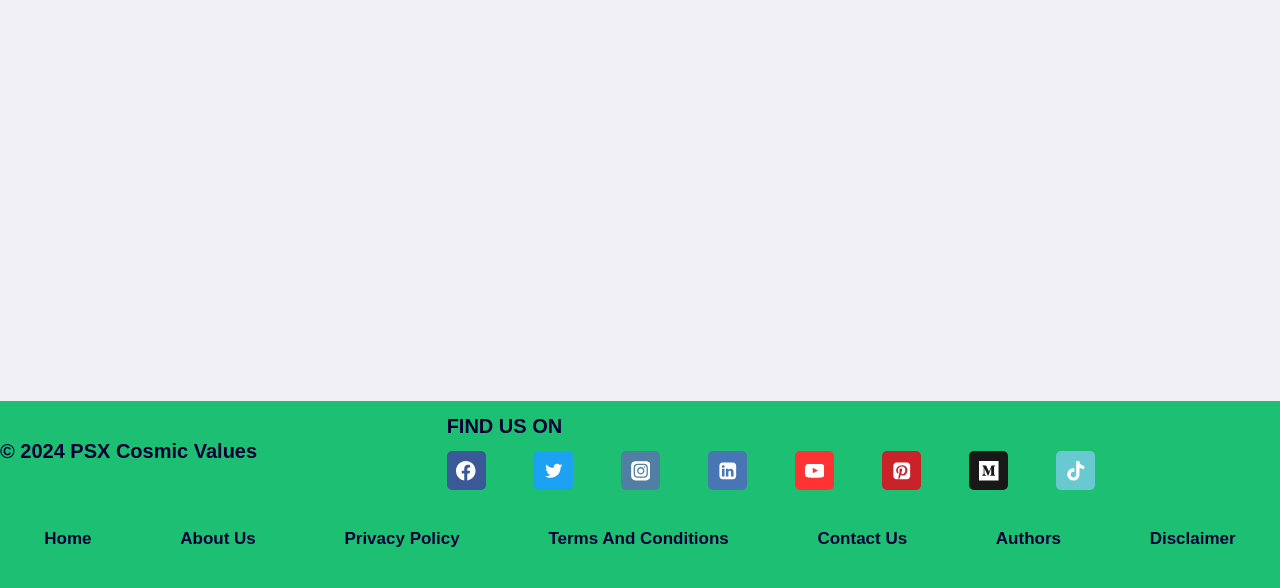Please give a succinct answer using a single word or phrase:
What is the copyright year?

2024